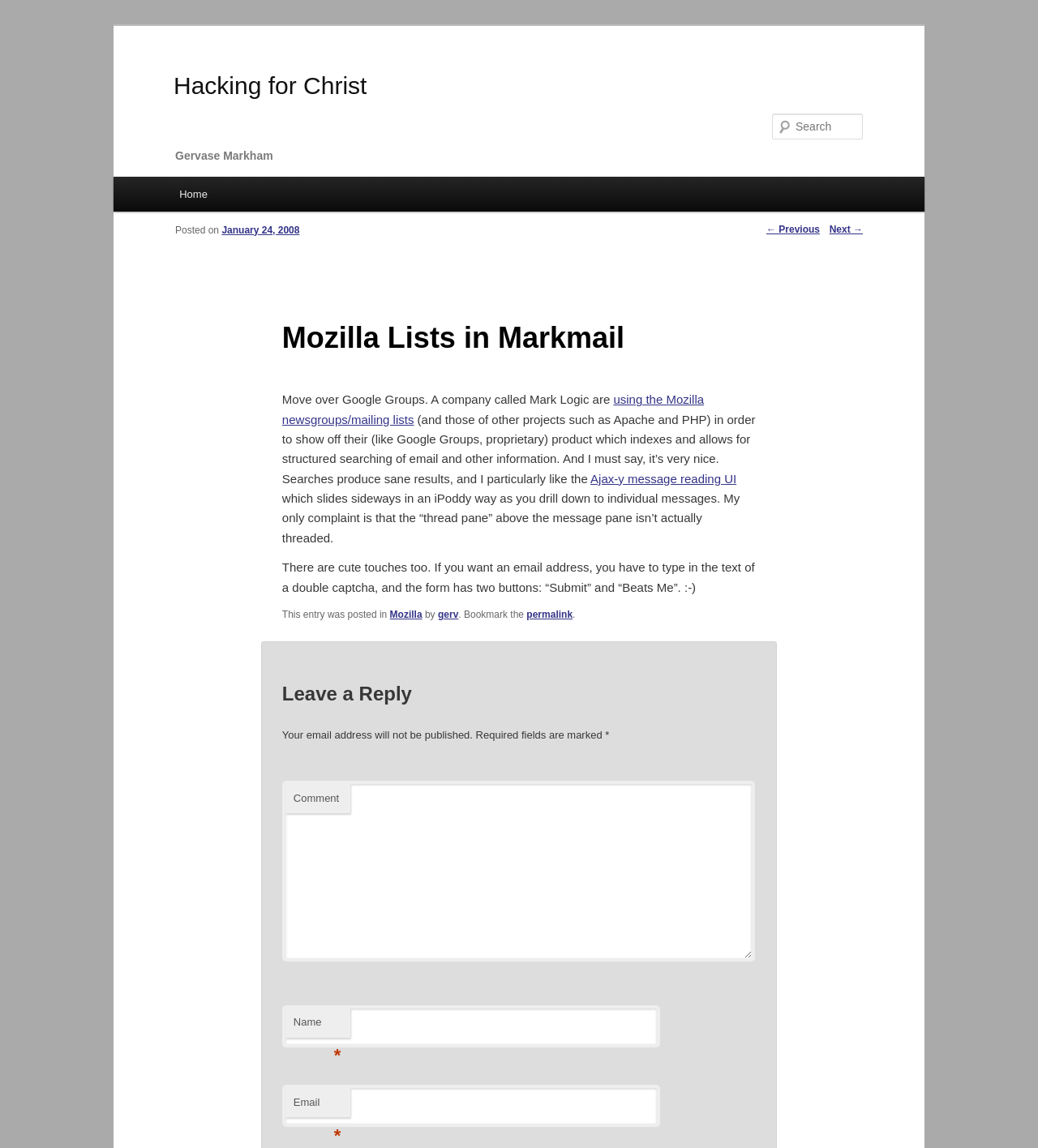Identify the coordinates of the bounding box for the element that must be clicked to accomplish the instruction: "Click on the 'Hacking for Christ' link".

[0.167, 0.063, 0.353, 0.086]